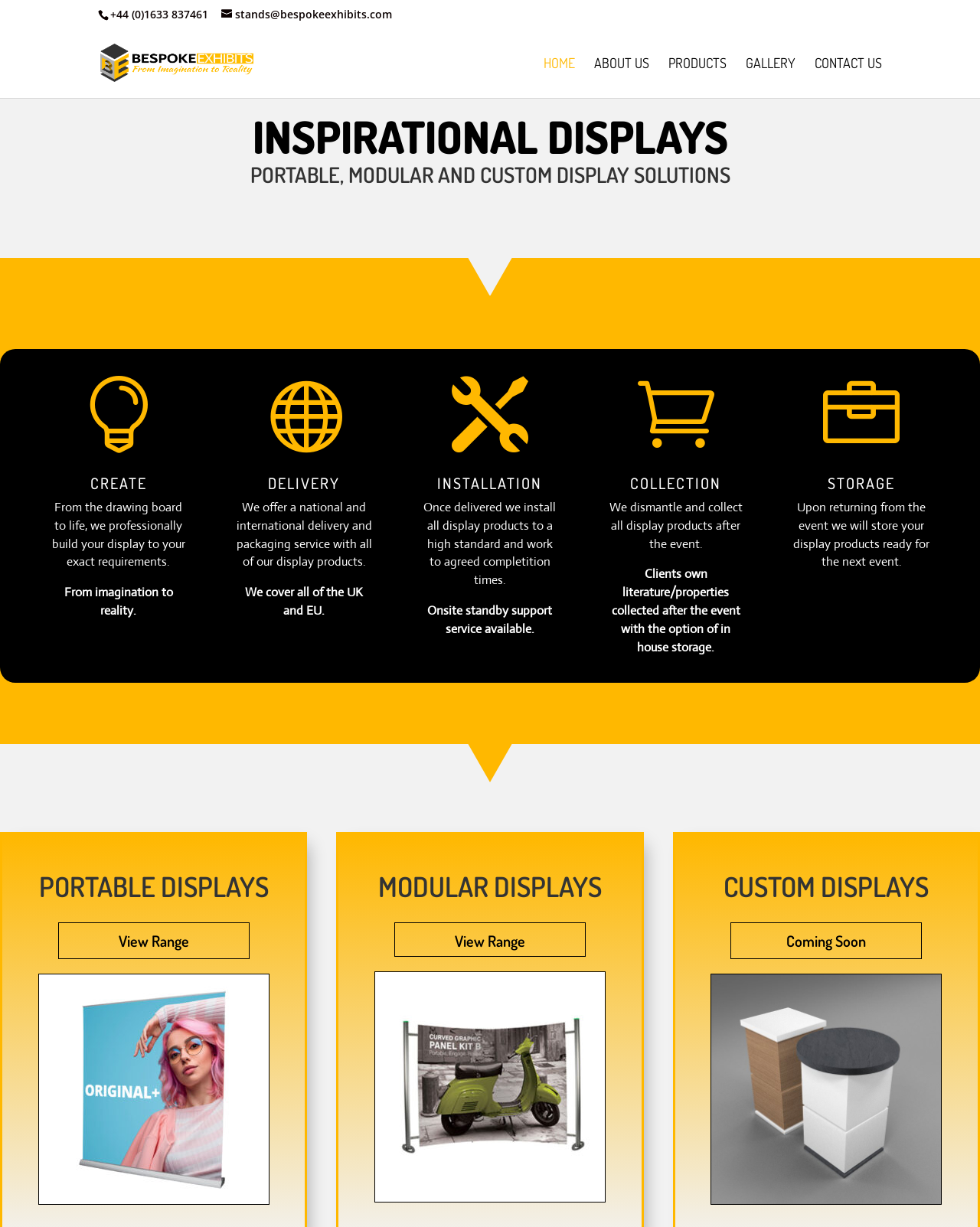Use a single word or phrase to answer the question: What is the phone number on the top left?

+44 (0)1633 837461